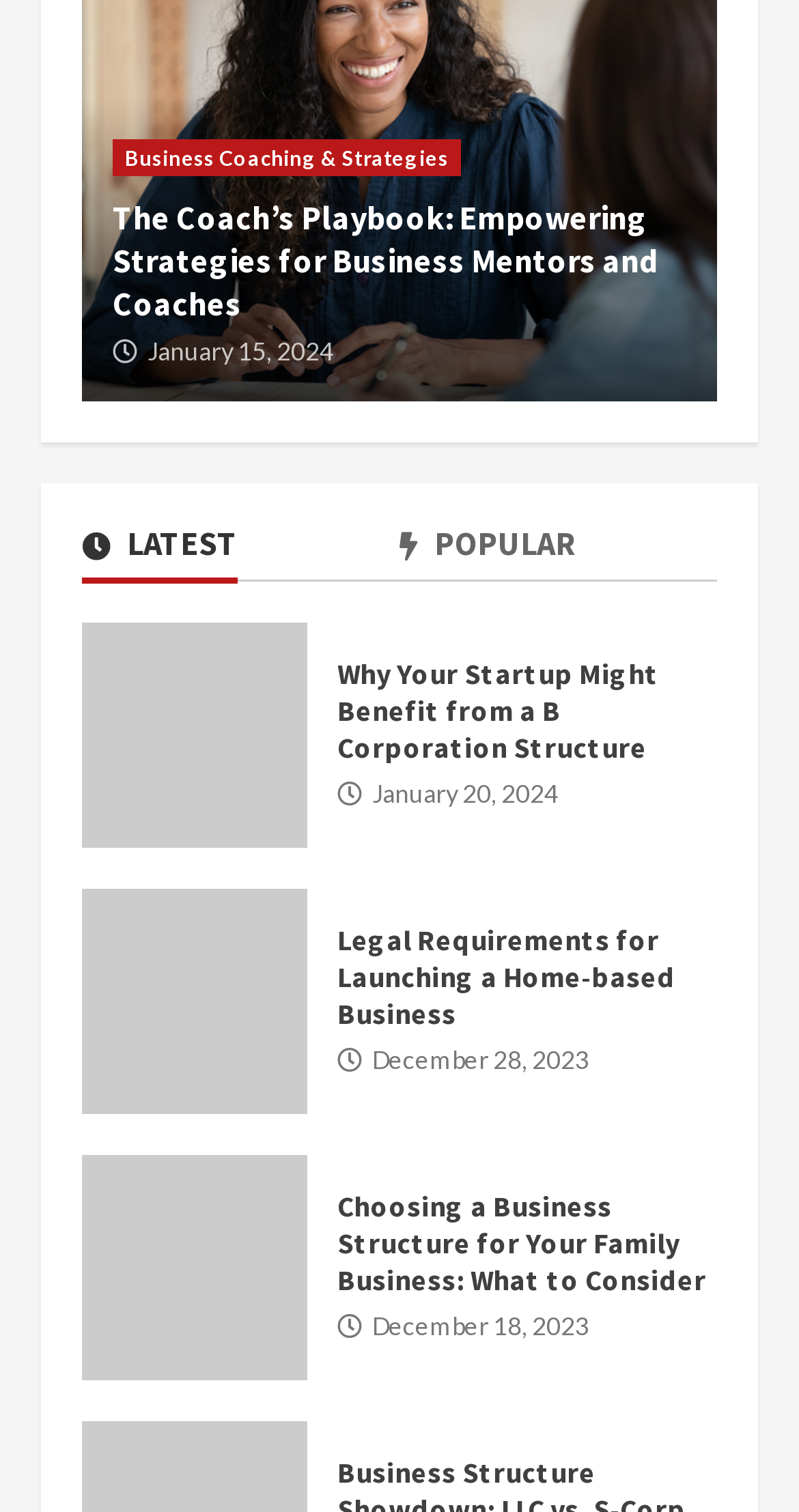Identify the bounding box coordinates of the clickable region necessary to fulfill the following instruction: "Open the link 'Choosing a Business Structure for Your Family Business: What to Consider'". The bounding box coordinates should be four float numbers between 0 and 1, i.e., [left, top, right, bottom].

[0.422, 0.785, 0.883, 0.859]